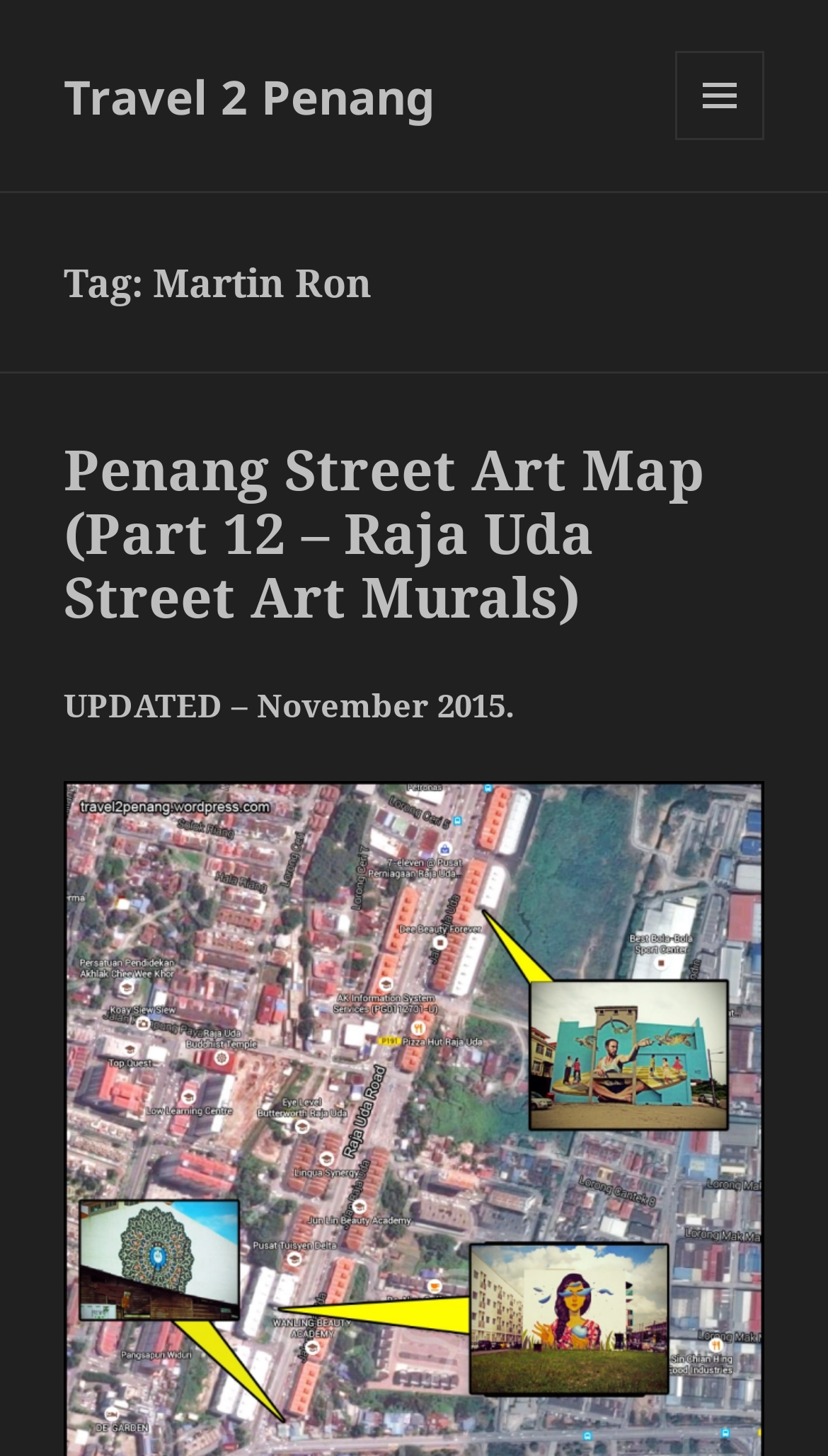Give a succinct answer to this question in a single word or phrase: 
What is the current part of the street art map?

Part 12